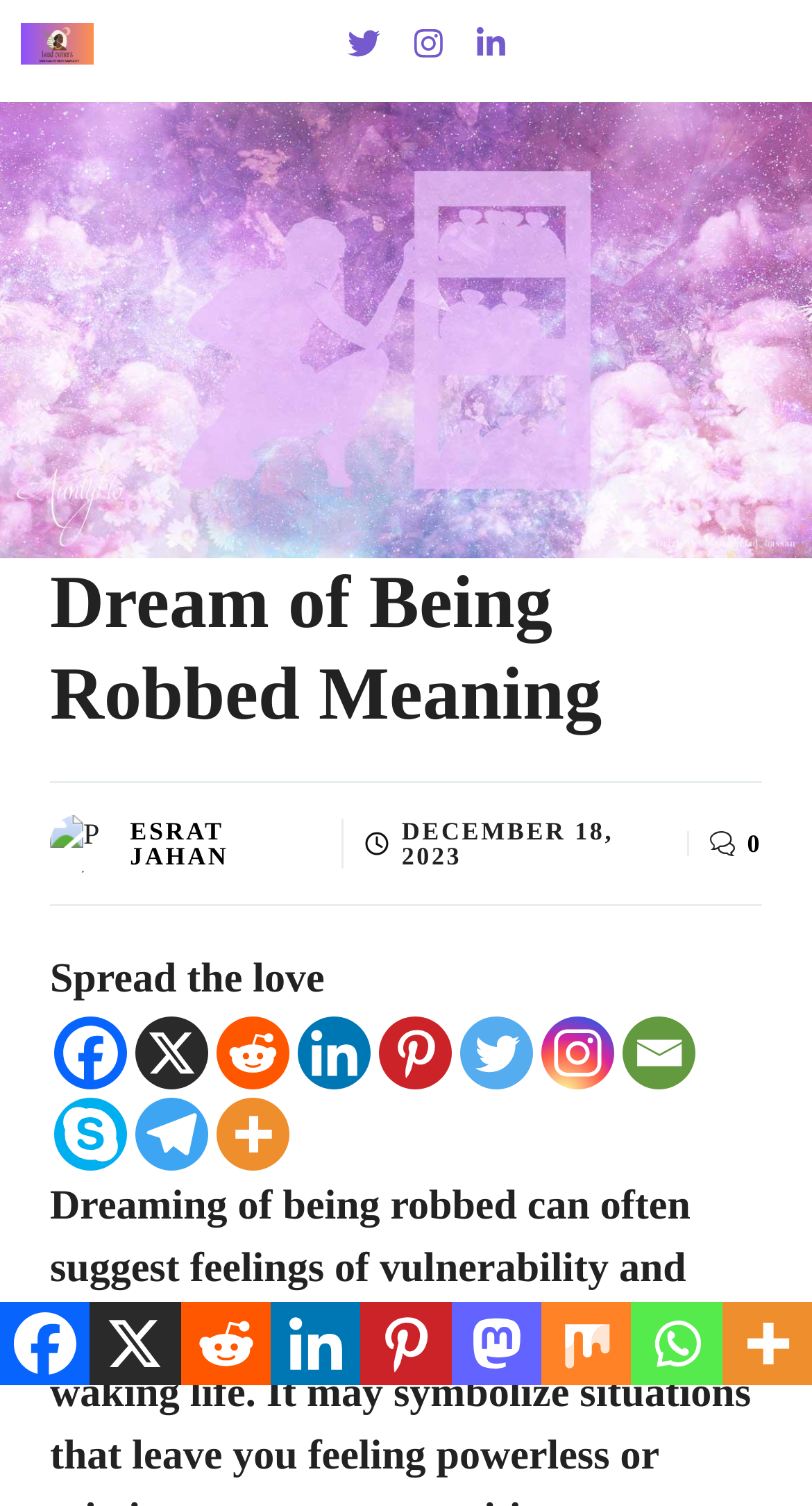For the following element description, predict the bounding box coordinates in the format (top-left x, top-left y, bottom-right x, bottom-right y). All values should be floating point numbers between 0 and 1. Description: title="More"

[0.889, 0.864, 1.0, 0.92]